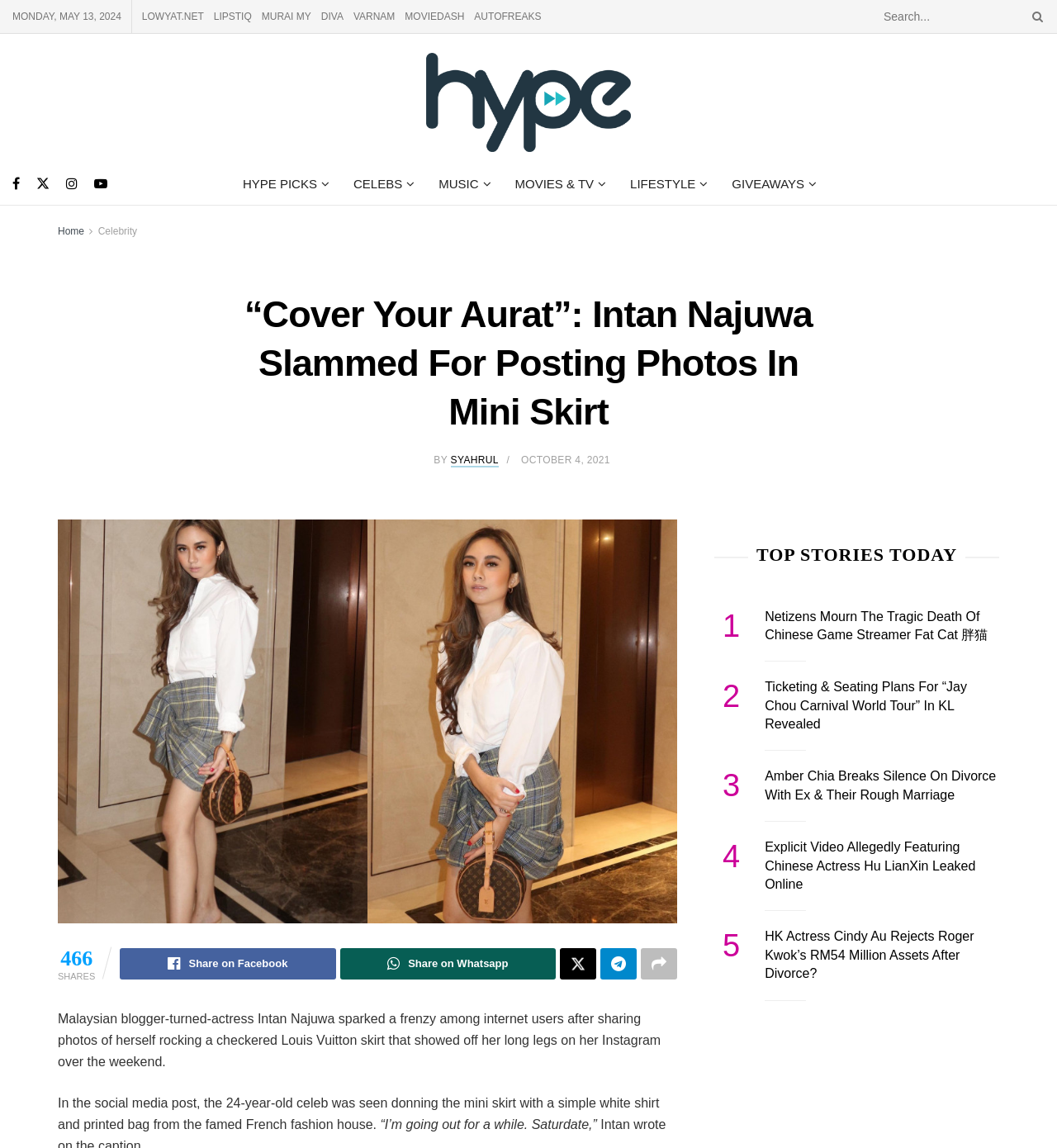Please respond to the question with a concise word or phrase:
What is the name of the website?

Hype MY